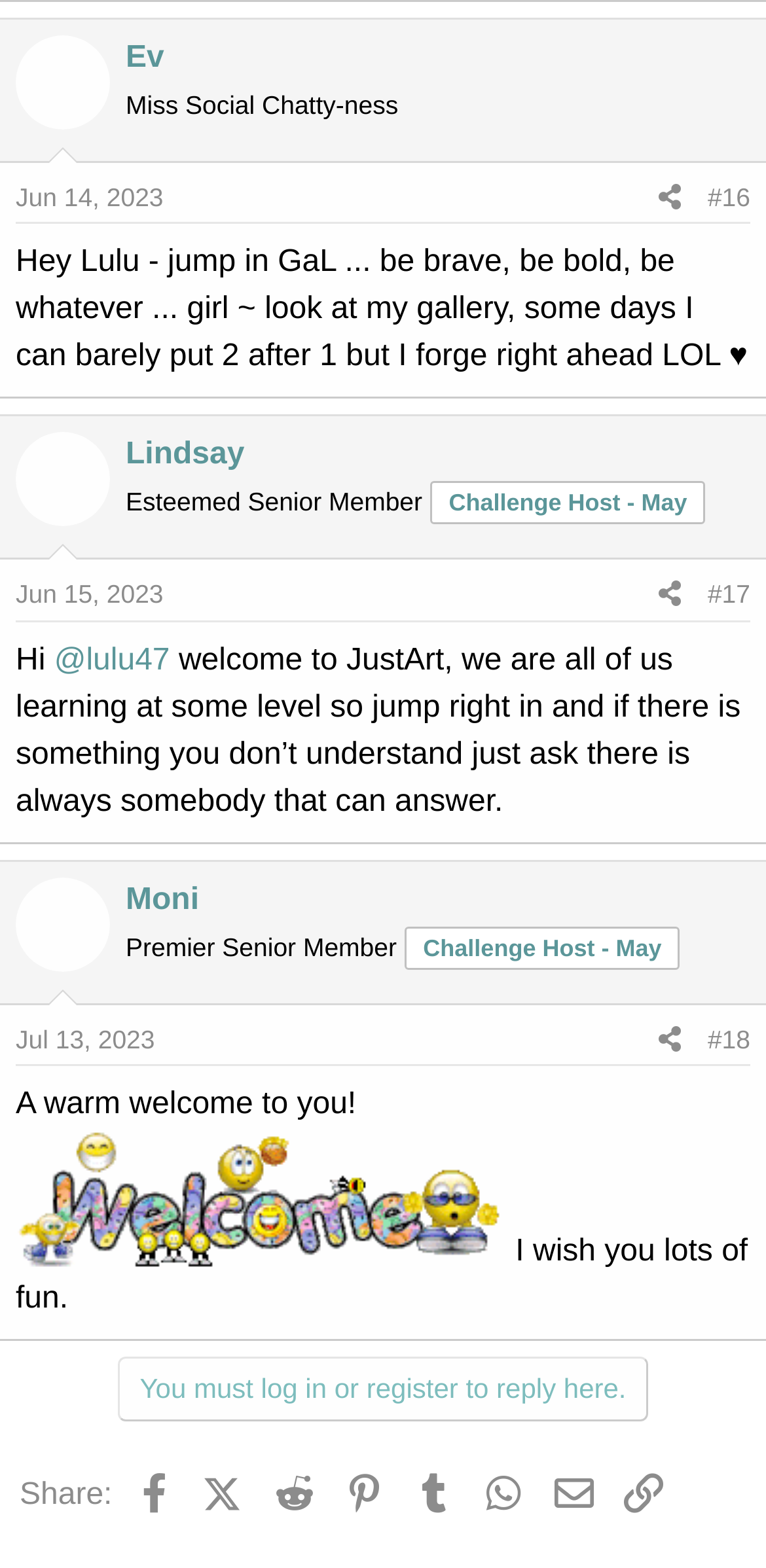What is the date of the latest post?
Please give a detailed and elaborate answer to the question.

I looked for the latest date mentioned on the page, which is 'Jul 13, 2023' associated with the post by 'Moni'. This date is the latest among all the dates mentioned on the page.